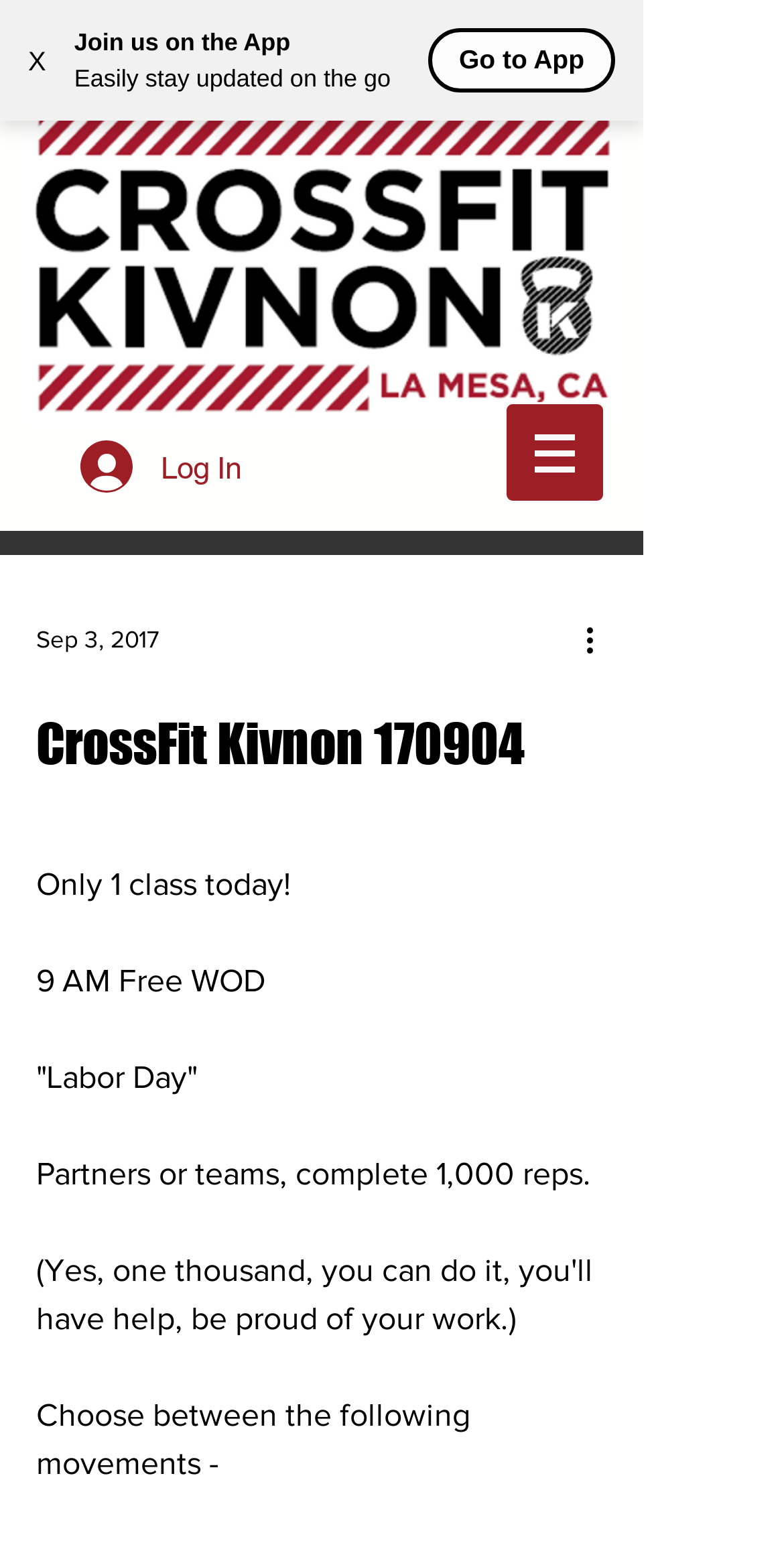What is the primary heading on this webpage?

CrossFit Kivnon 170904